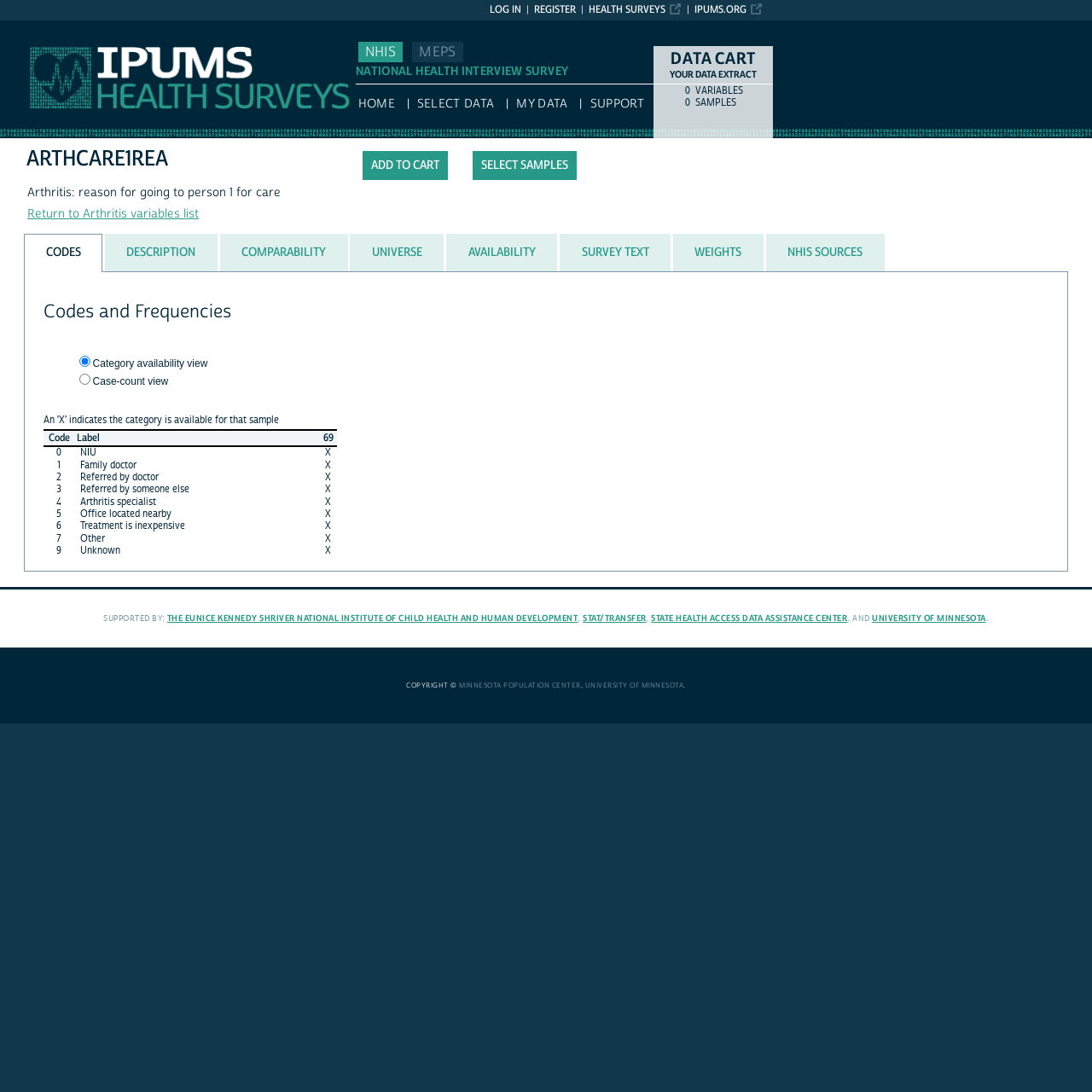Determine the bounding box coordinates of the clickable region to carry out the instruction: "Click the 'Return to Arthritis variables list' link".

[0.025, 0.189, 0.182, 0.203]